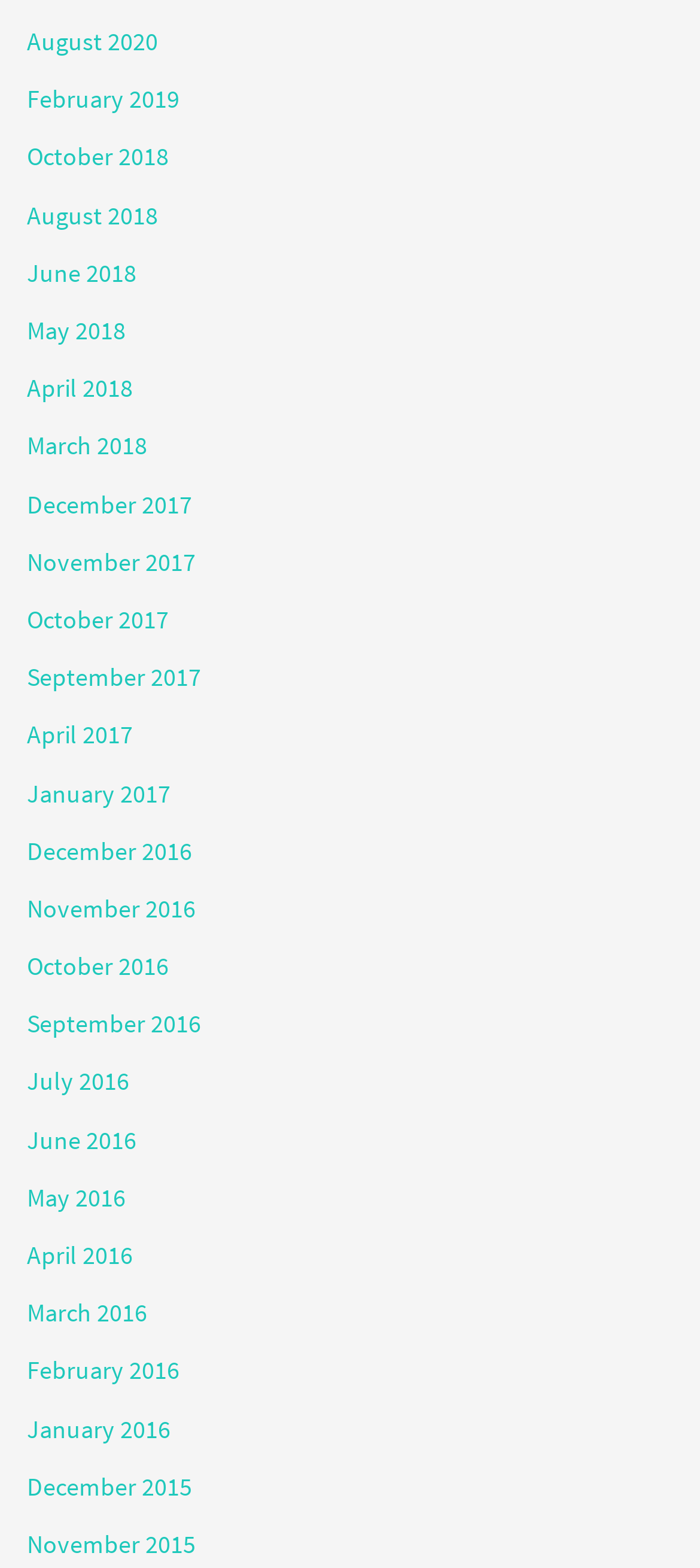Predict the bounding box coordinates of the UI element that matches this description: "February 2016". The coordinates should be in the format [left, top, right, bottom] with each value between 0 and 1.

[0.038, 0.864, 0.256, 0.886]